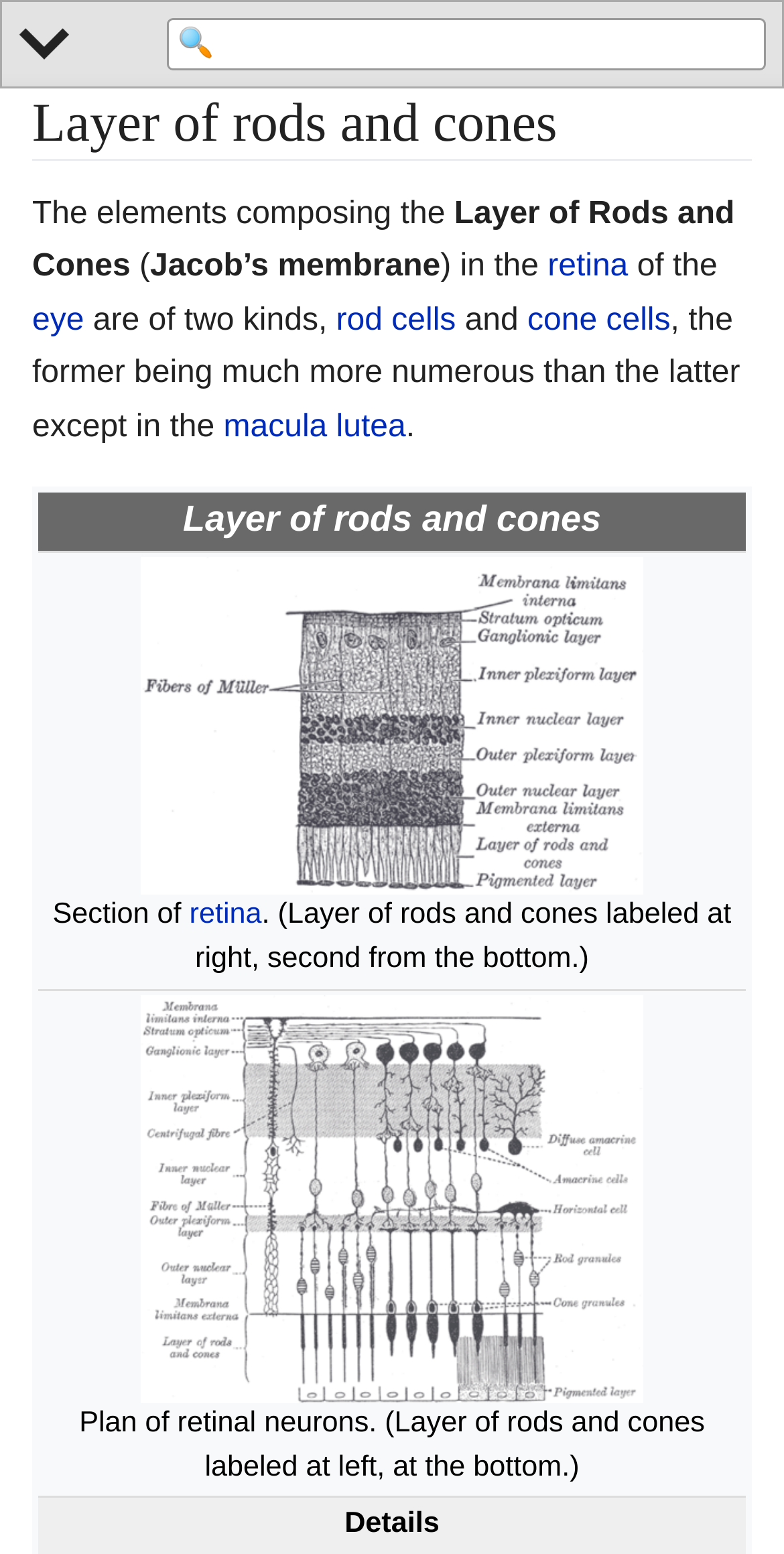Locate the bounding box coordinates of the element I should click to achieve the following instruction: "Search in the WikiMed Medical Encyclopedia".

[0.214, 0.012, 0.977, 0.045]